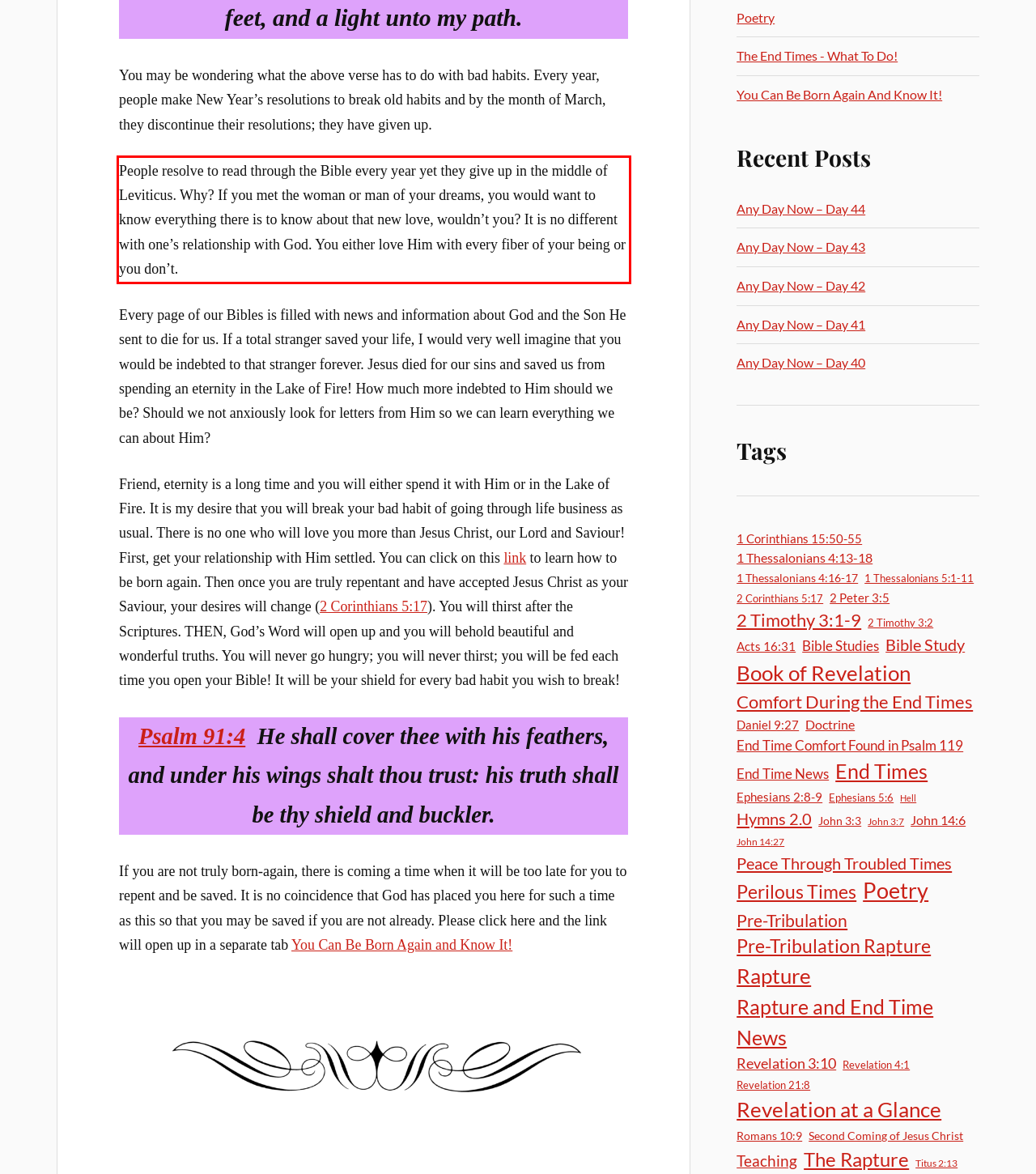Using the provided screenshot, read and generate the text content within the red-bordered area.

People resolve to read through the Bible every year yet they give up in the middle of Leviticus. Why? If you met the woman or man of your dreams, you would want to know everything there is to know about that new love, wouldn’t you? It is no different with one’s relationship with God. You either love Him with every fiber of your being or you don’t.